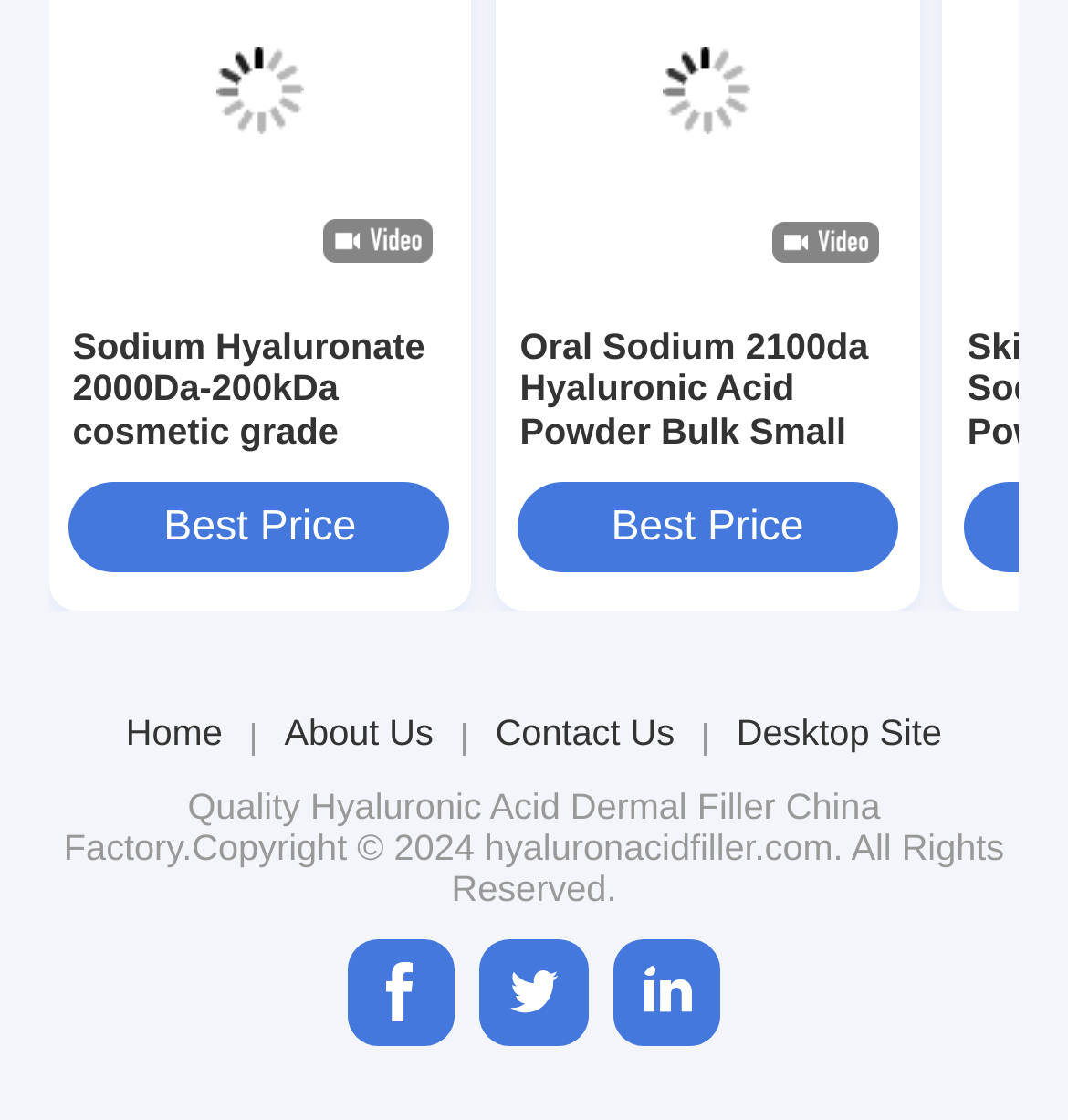Identify the bounding box coordinates of the area you need to click to perform the following instruction: "Check the best price of Oral Sodium 2100da Hyaluronic Acid Powder".

[0.484, 0.431, 0.841, 0.512]